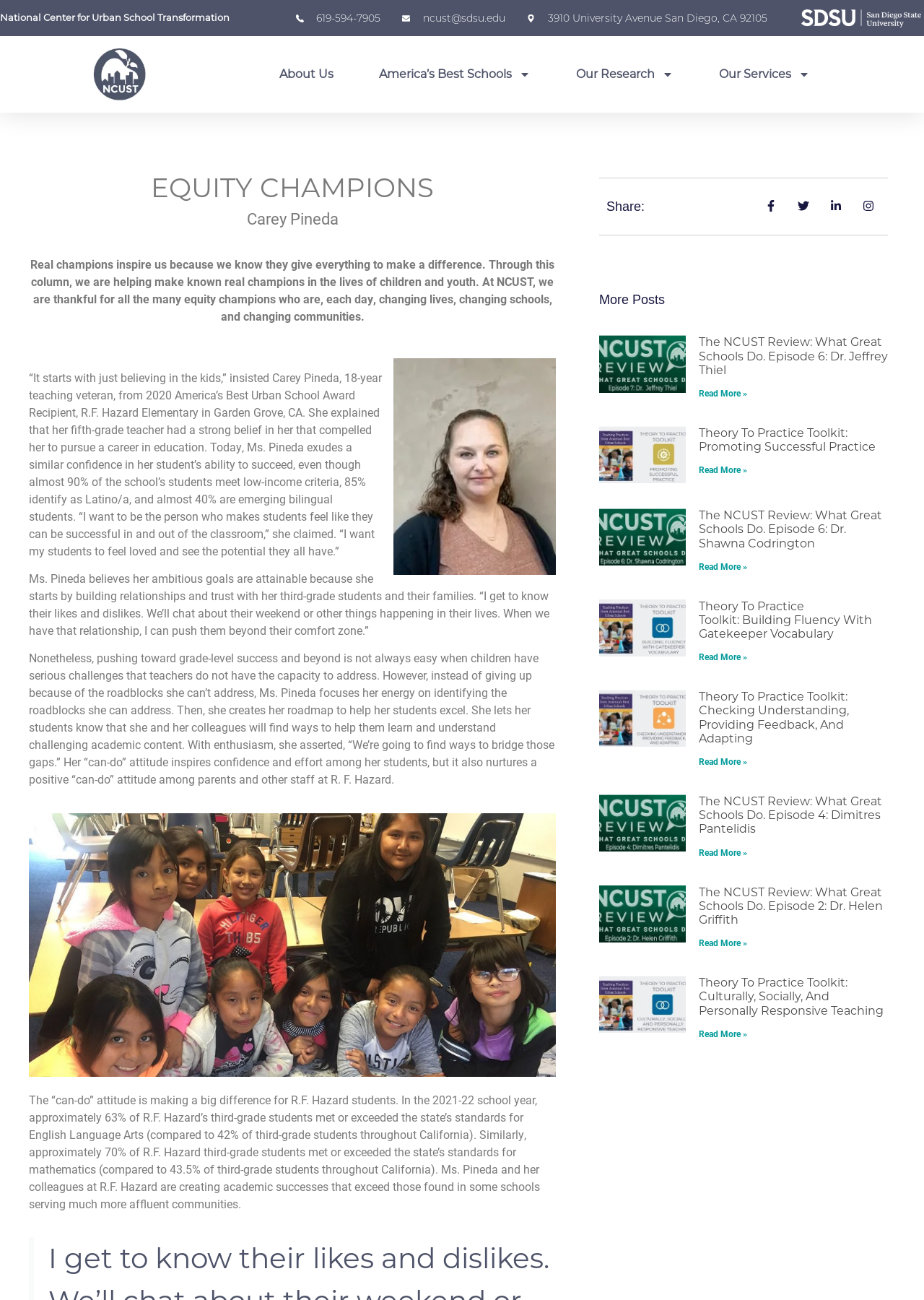Determine the bounding box coordinates for the clickable element to execute this instruction: "Enter full name". Provide the coordinates as four float numbers between 0 and 1, i.e., [left, top, right, bottom].

None